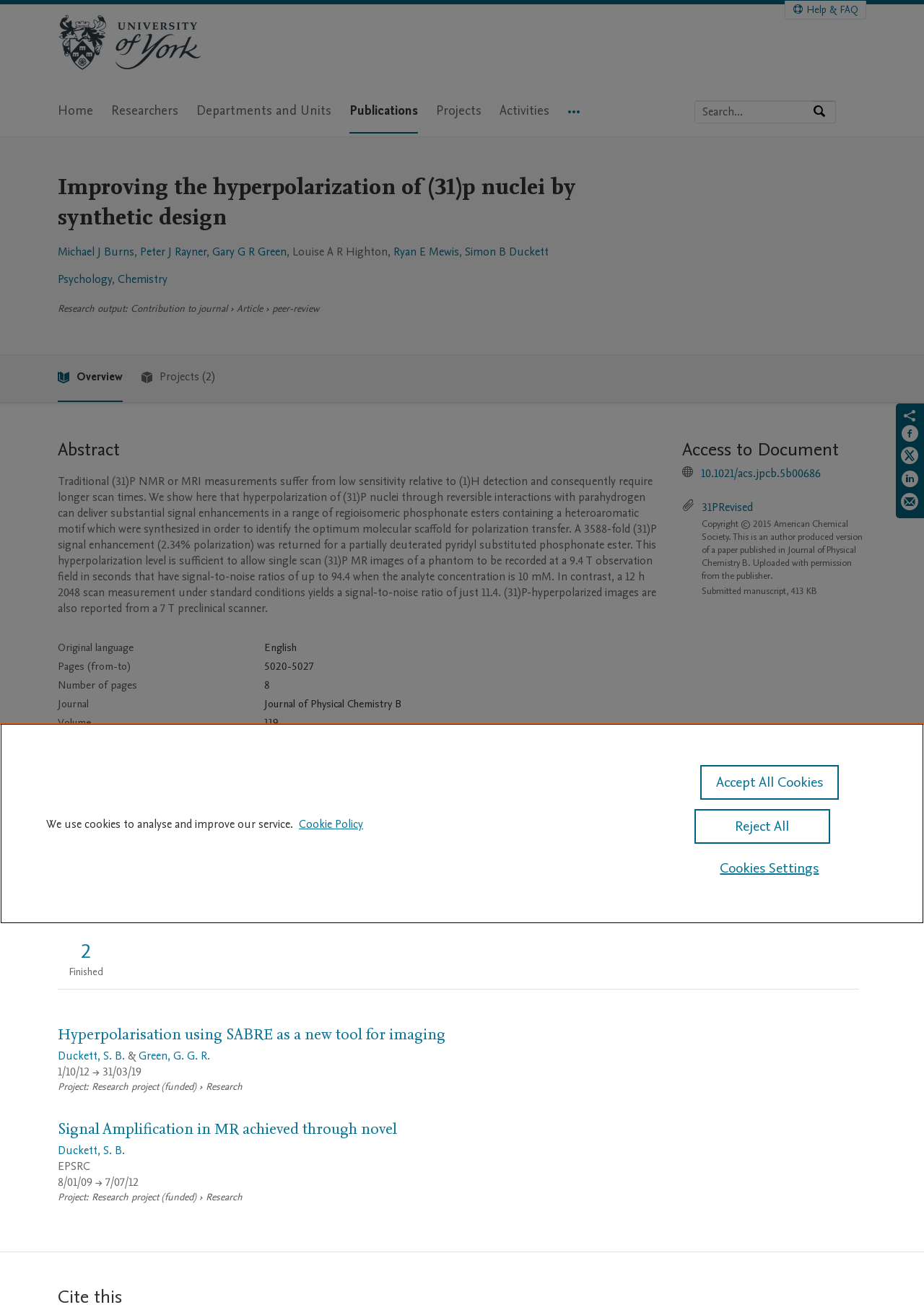Given the webpage screenshot, identify the bounding box of the UI element that matches this description: "Duckett, S. B.".

[0.062, 0.8, 0.135, 0.812]